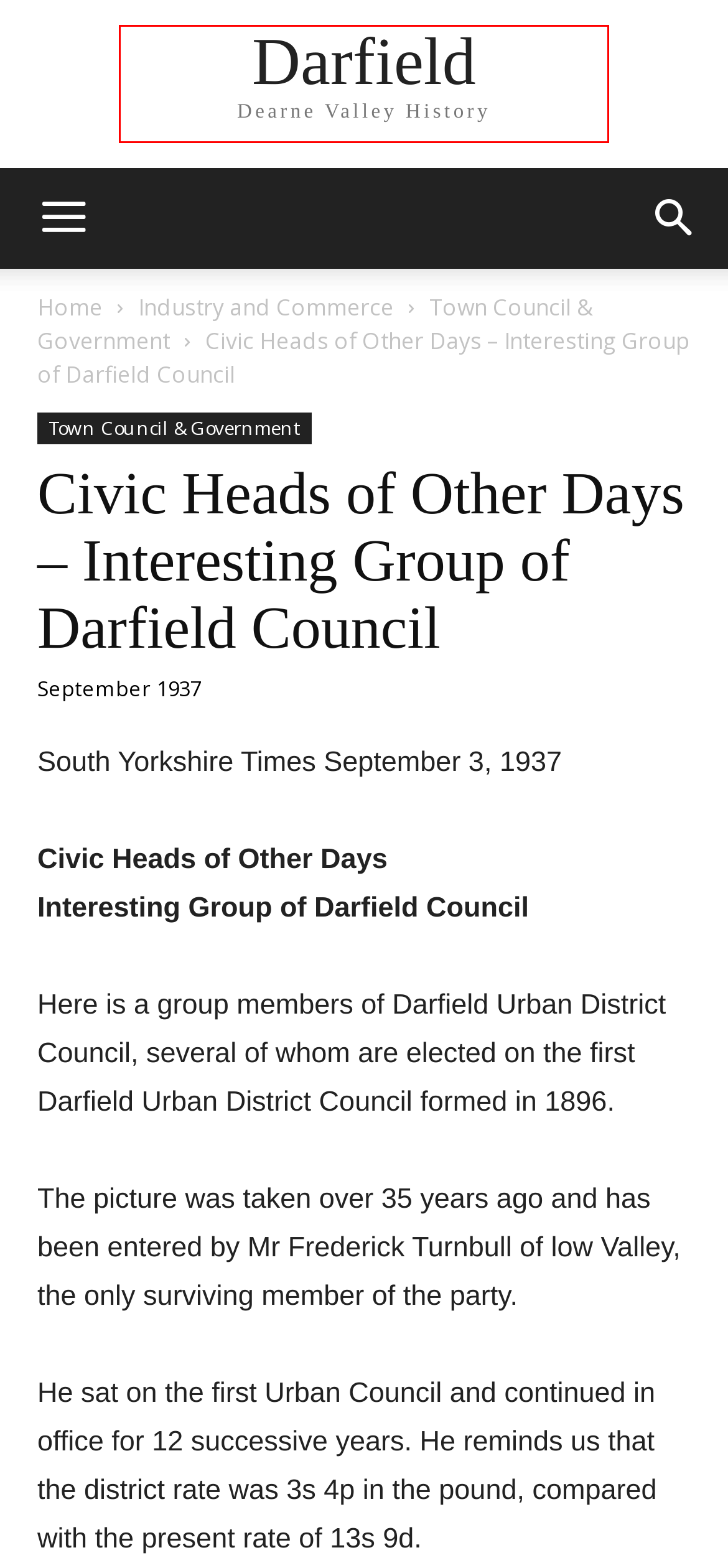You are given a screenshot of a webpage with a red rectangle bounding box around an element. Choose the best webpage description that matches the page after clicking the element in the bounding box. Here are the candidates:
A. Industry and Commerce | Darfield
B. Town Council & Government | Darfield
C. The Times | Darfield
D. Education | Darfield
E. Sports | Darfield
F. Darfield | Dearne Valley History
G. People | Darfield
H. Events | Darfield

F